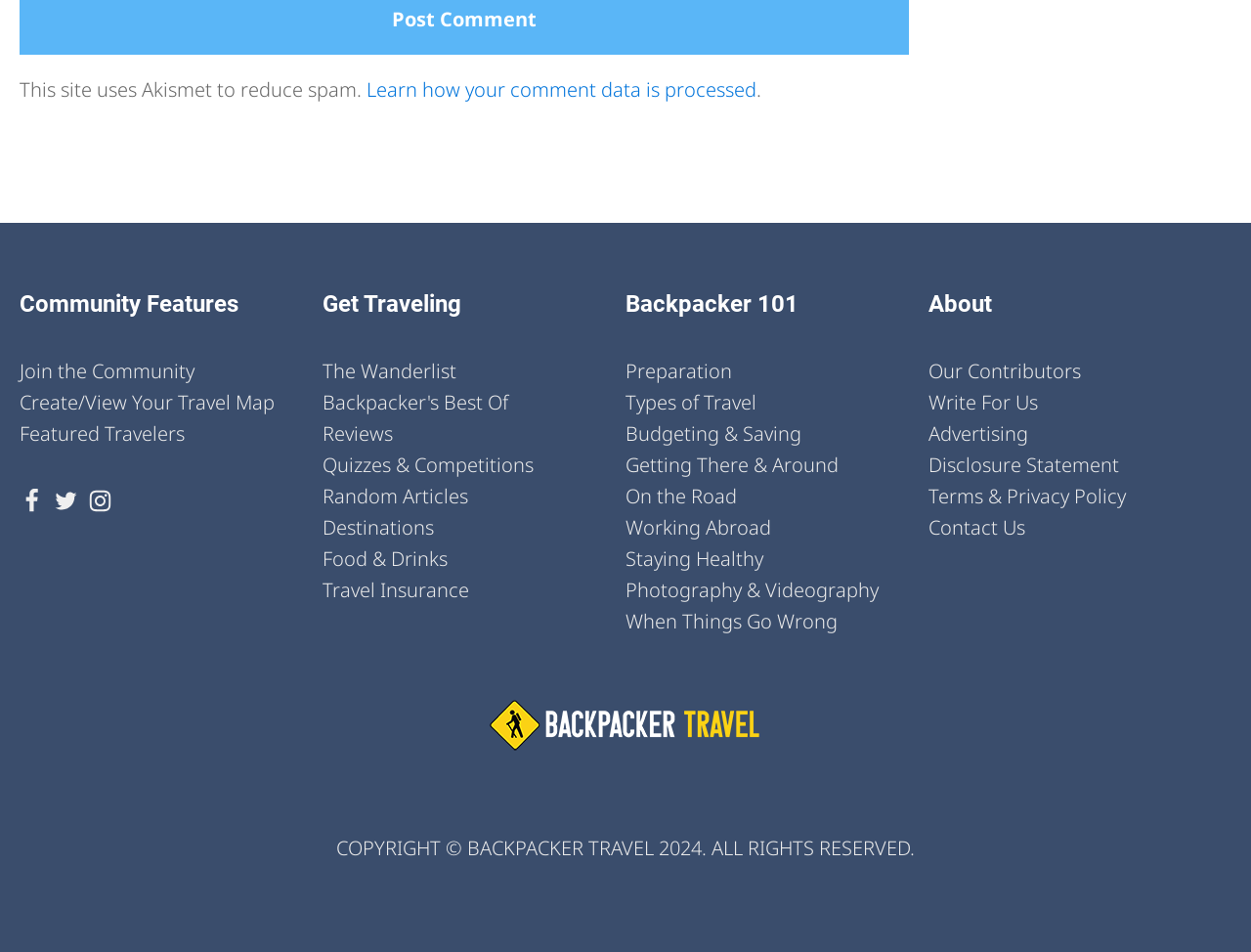Please find and report the bounding box coordinates of the element to click in order to perform the following action: "Click on 'Car Towing'". The coordinates should be expressed as four float numbers between 0 and 1, in the format [left, top, right, bottom].

None